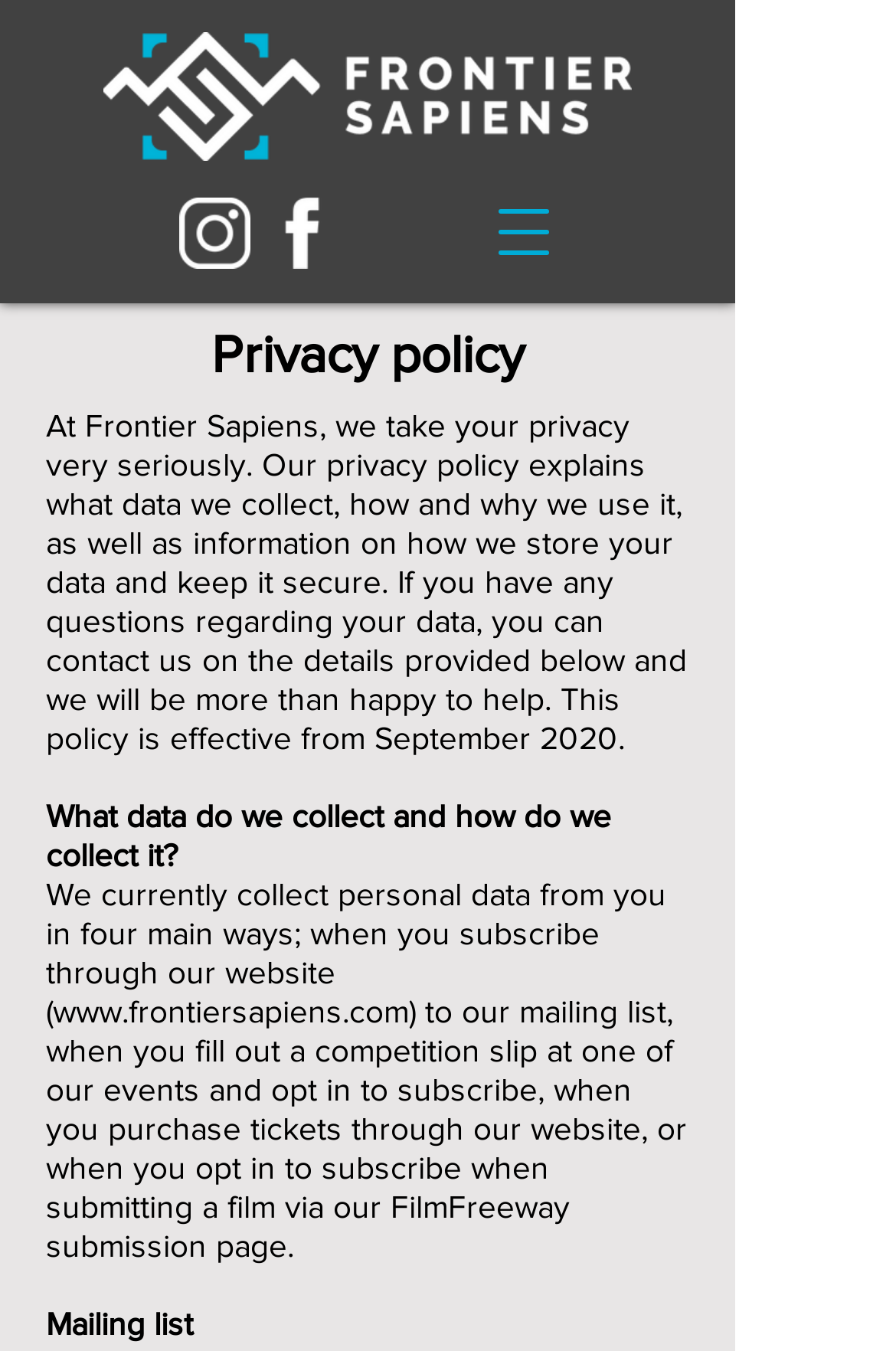What is the effective date of this privacy policy?
Look at the image and respond with a single word or a short phrase.

September 2020